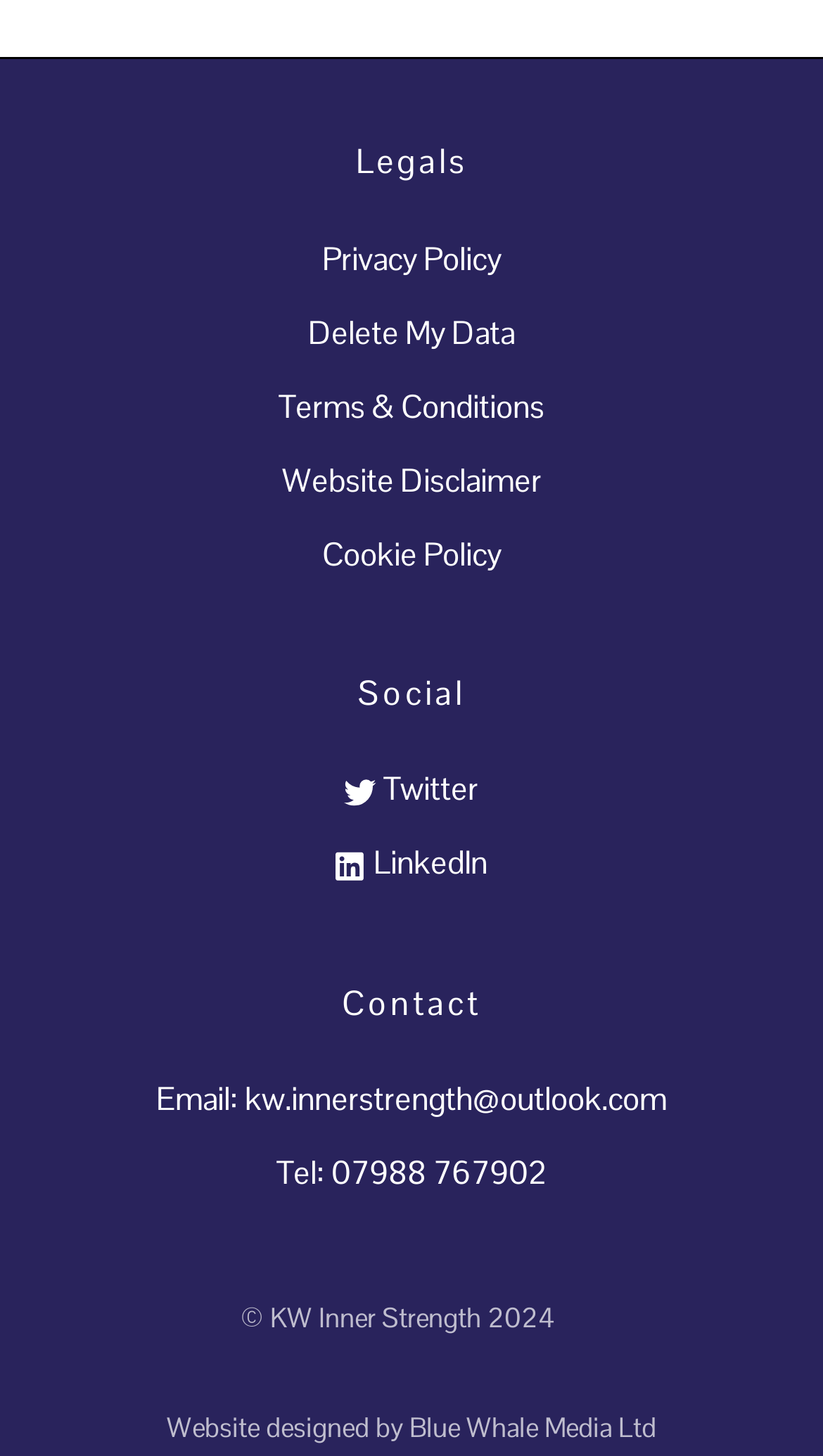What is the name of the website?
Refer to the image and give a detailed answer to the question.

I found the answer by looking at the link element with the text 'KW Inner Strength' at the bottom of the page, which is likely to be the website's name.